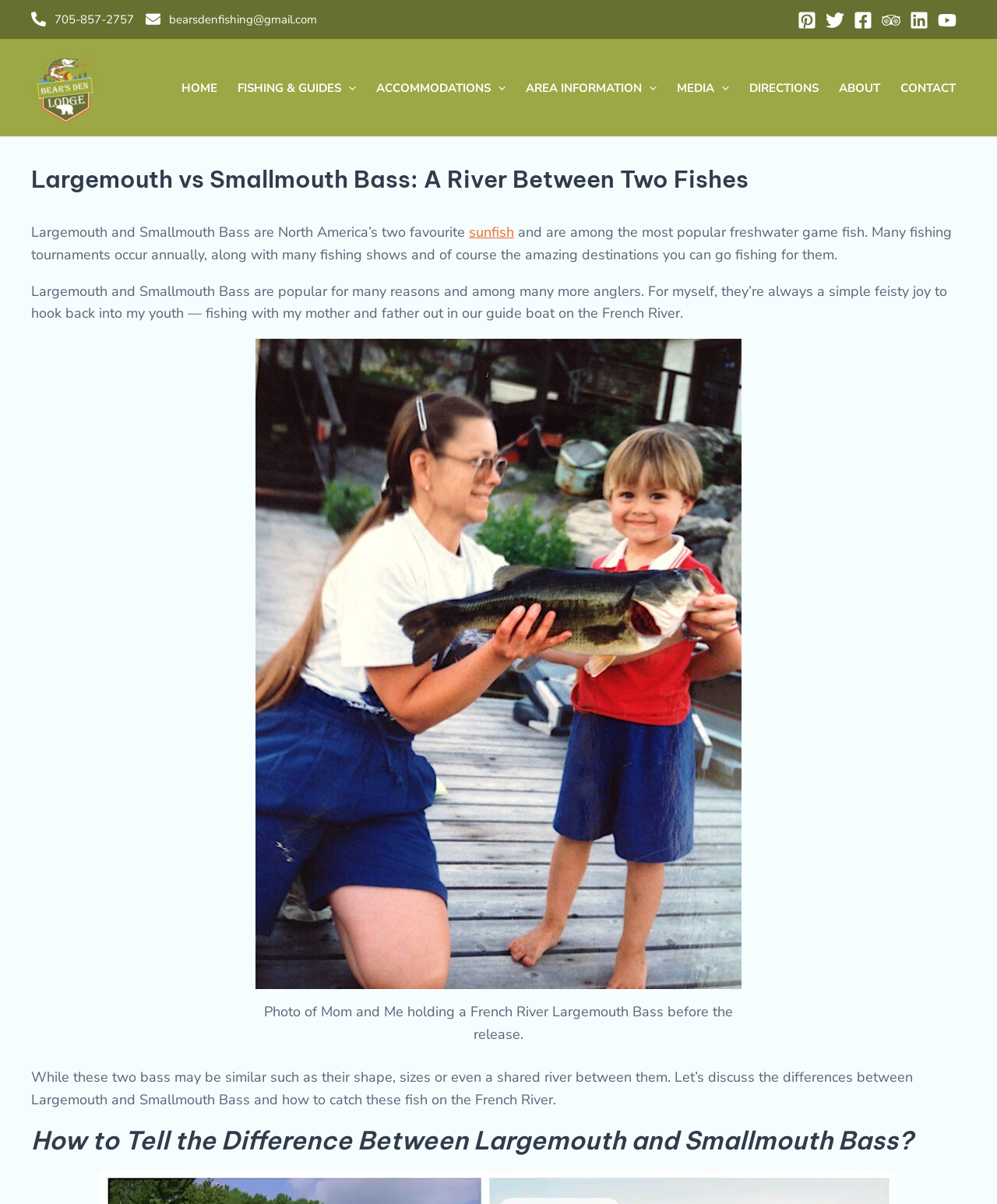What is the author's favorite fishing spot?
Using the visual information, reply with a single word or short phrase.

French River